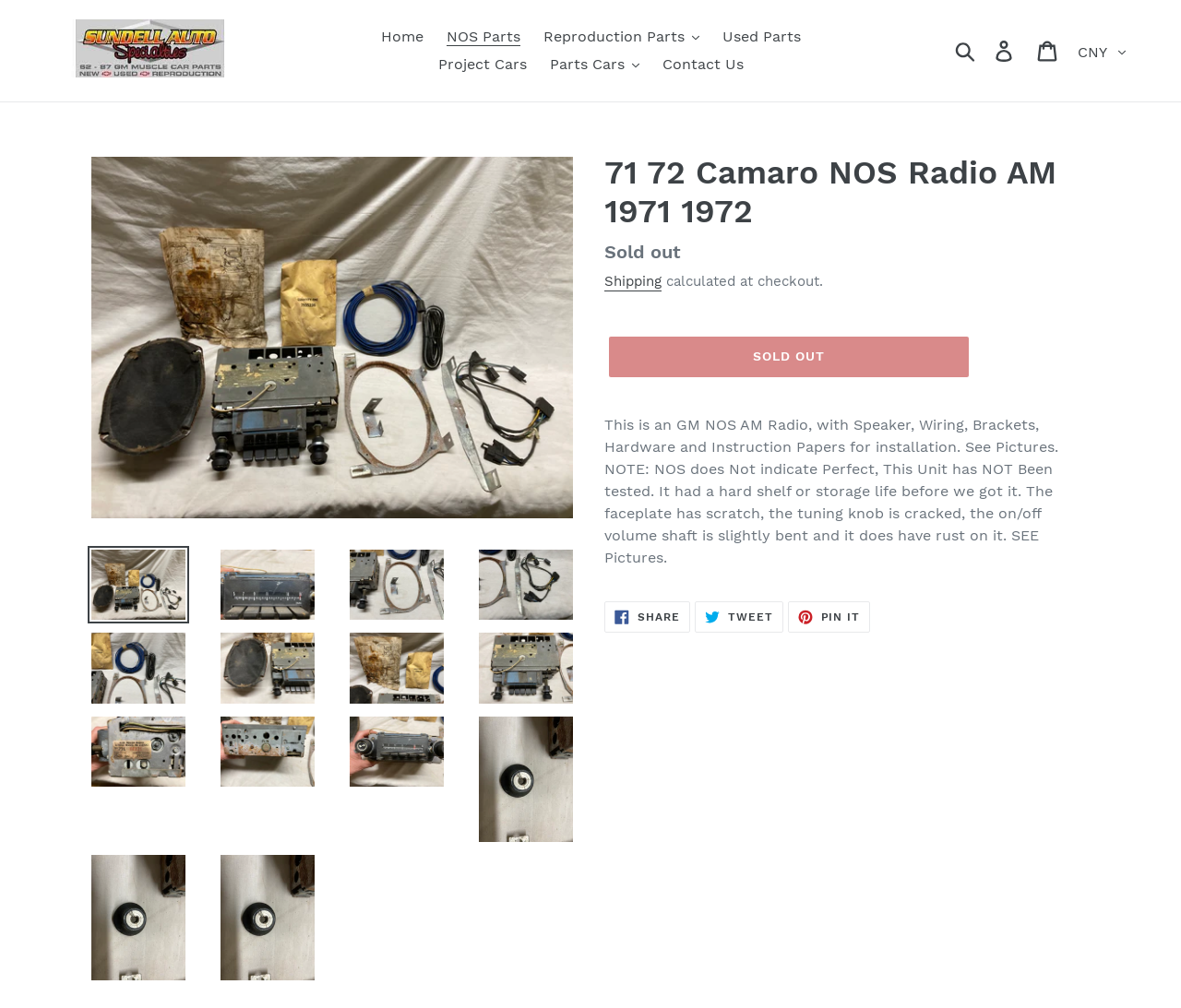From the element description Pin it Pin on Pinterest, predict the bounding box coordinates of the UI element. The coordinates must be specified in the format (top-left x, top-left y, bottom-right x, bottom-right y) and should be within the 0 to 1 range.

[0.667, 0.596, 0.737, 0.628]